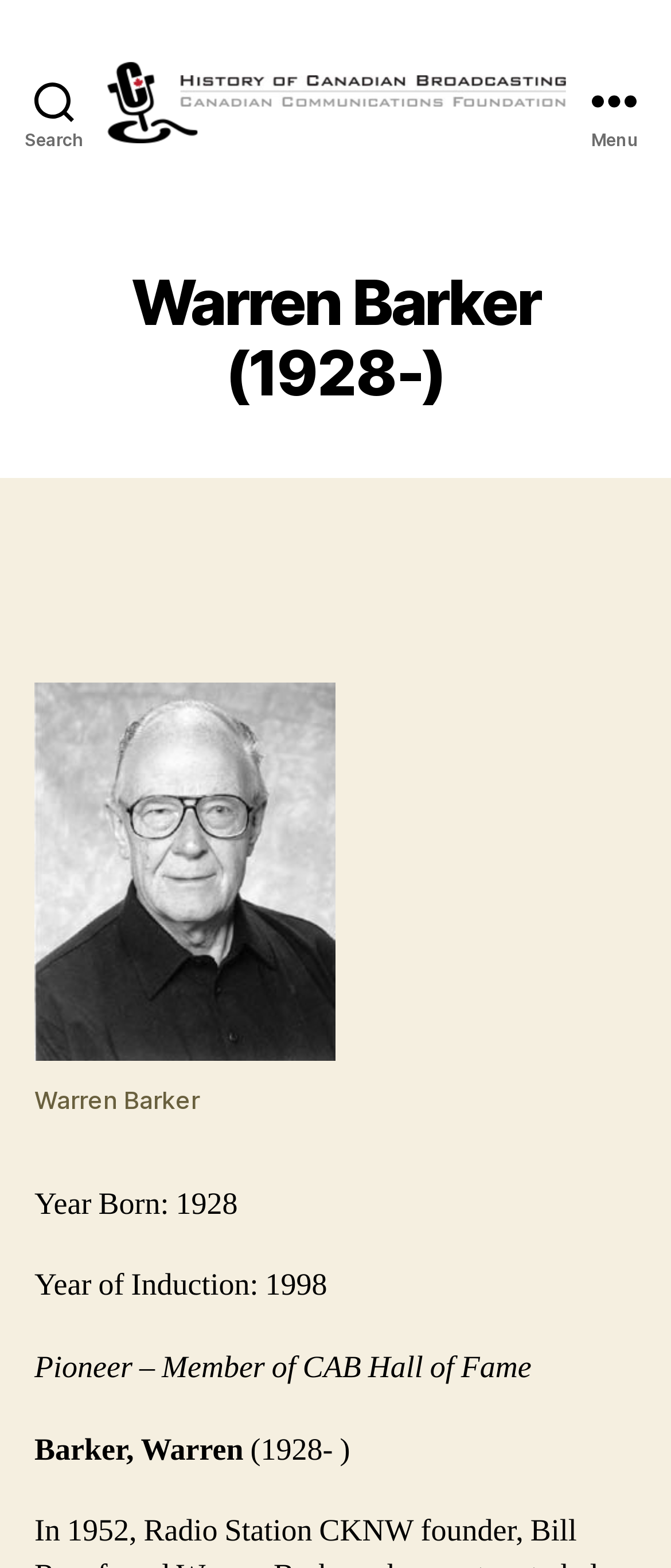Using the information in the image, give a comprehensive answer to the question: 
What is Warren Barker's occupation?

I found the answer by looking at the text below the image of Warren Barker. The text 'Pioneer – Member of CAB Hall of Fame' indicates that Warren Barker is a pioneer in the field of broadcasting.